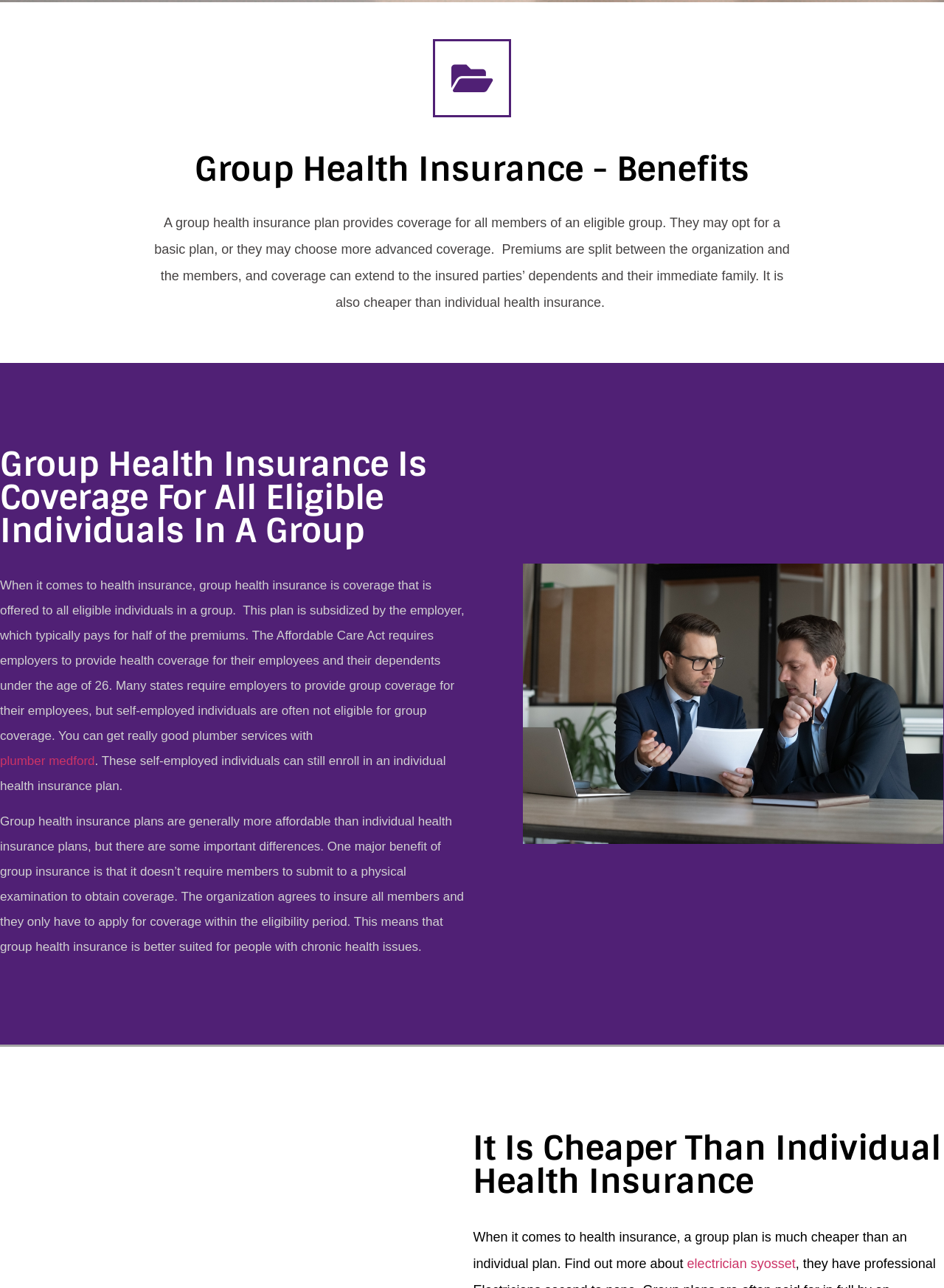What is a benefit of group health insurance?
Please provide a detailed and comprehensive answer to the question.

One of the benefits of group health insurance mentioned on the webpage is that it doesn't require members to submit to a physical examination to obtain coverage, making it more suitable for people with chronic health issues.